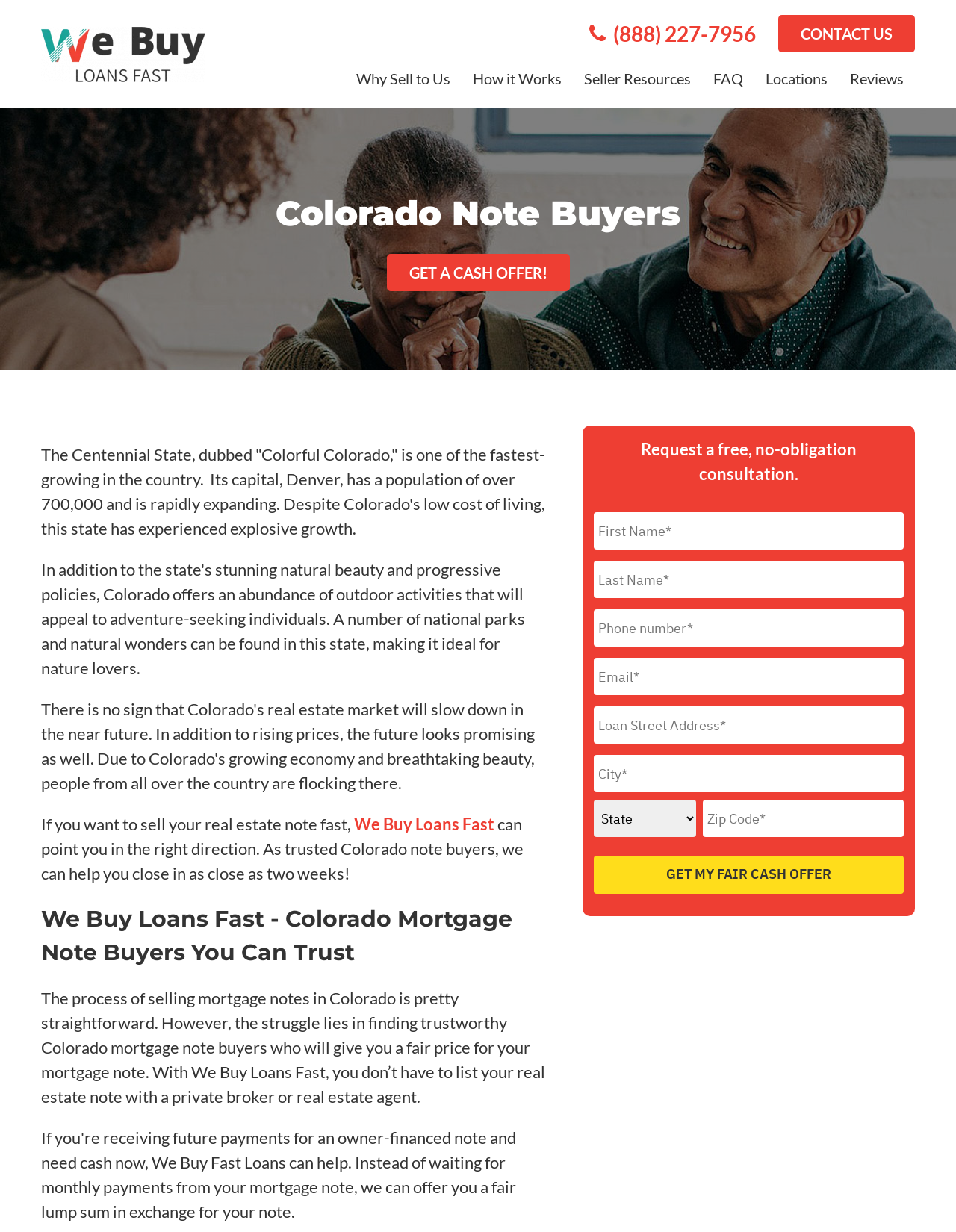What is required to request a free consultation?
Refer to the screenshot and deliver a thorough answer to the question presented.

I found this information by looking at the form on the webpage, which requires users to fill in their First Name, Last Name, Phone number, Email, Loan Street Address, City, and Zip Code to request a free consultation.